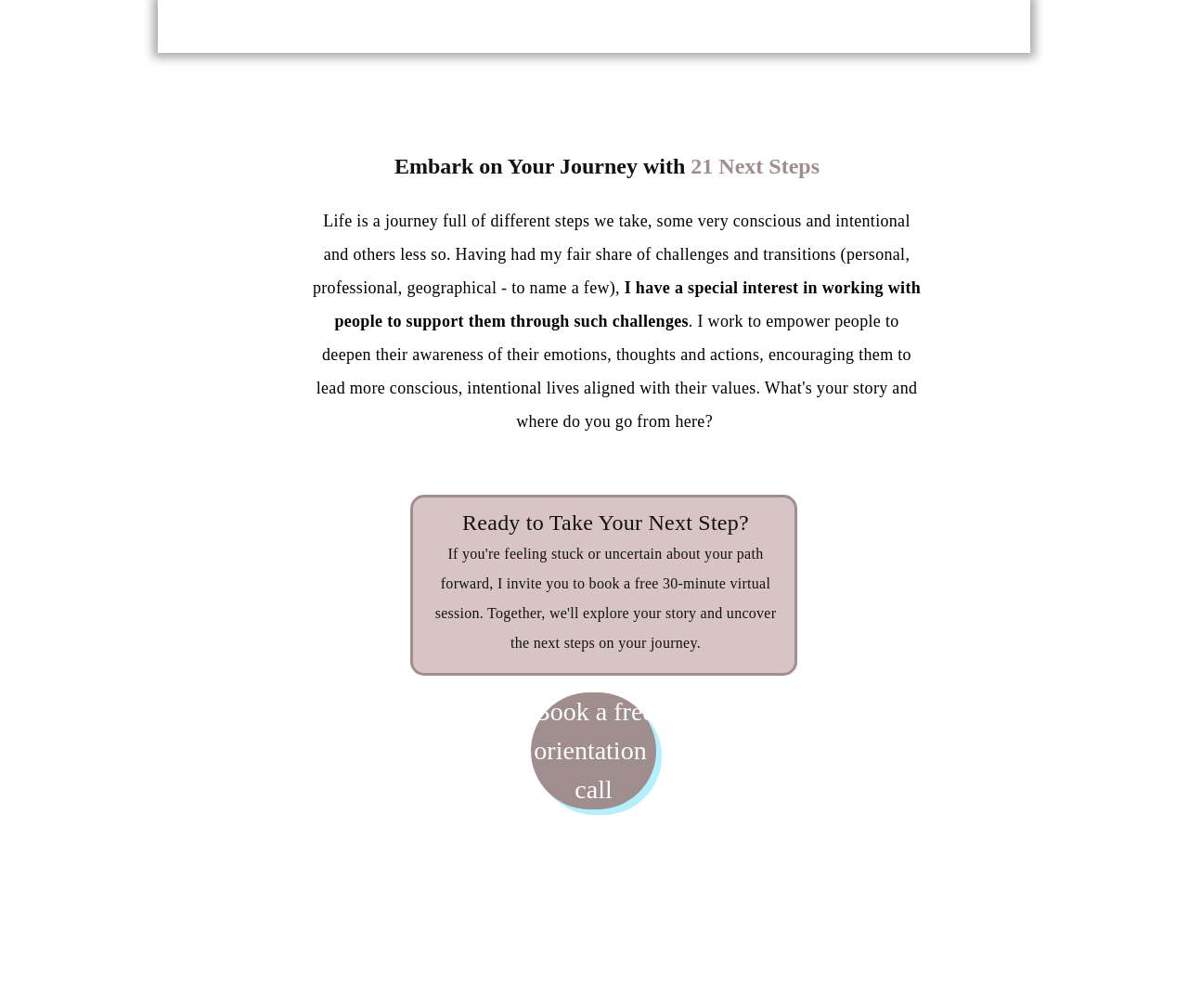Please answer the following question using a single word or phrase: 
What is the purpose of the 'Book a free orientation call' link?

To schedule a call